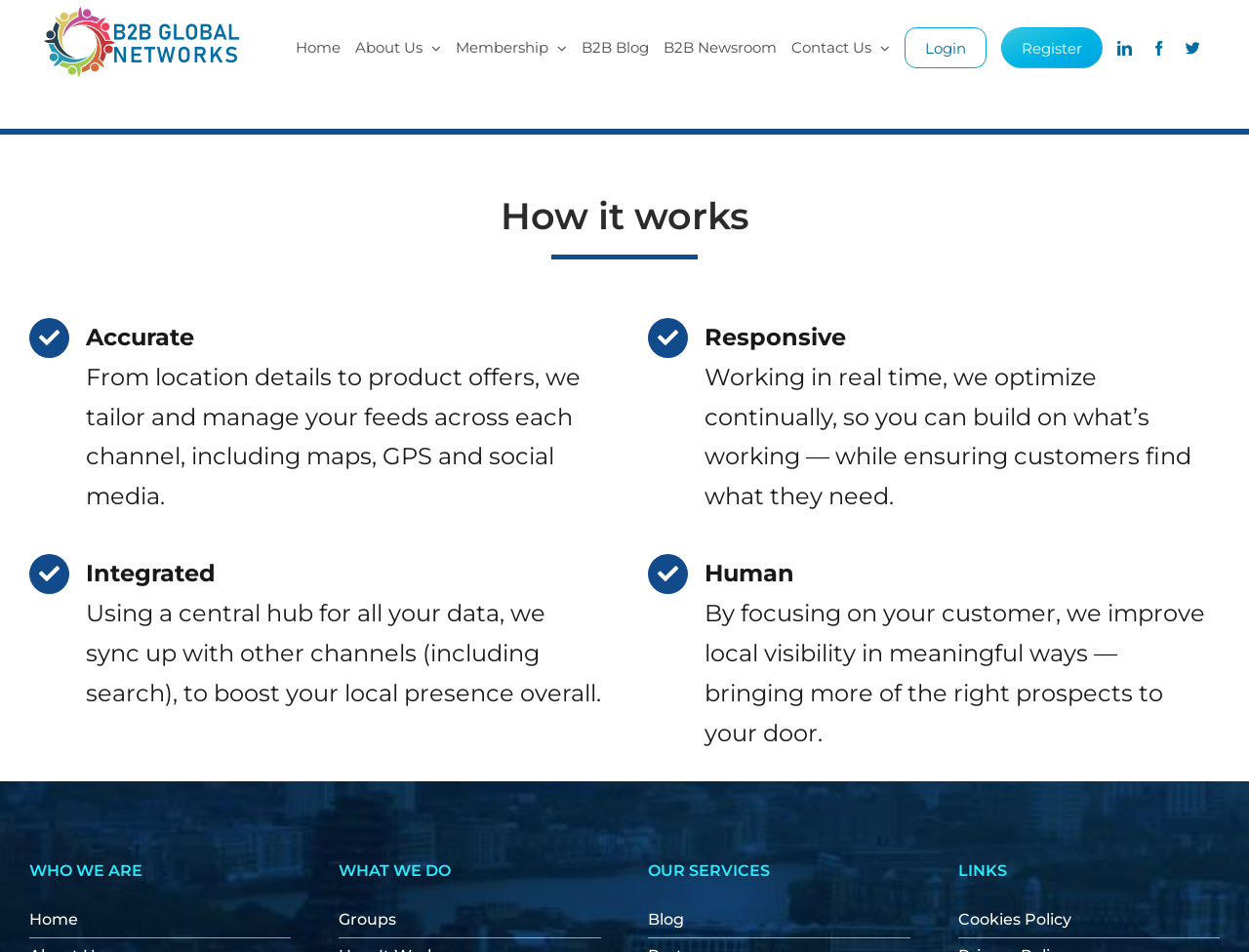Locate the bounding box coordinates of the clickable region necessary to complete the following instruction: "Go to Home page". Provide the coordinates in the format of four float numbers between 0 and 1, i.e., [left, top, right, bottom].

[0.237, 0.005, 0.273, 0.094]